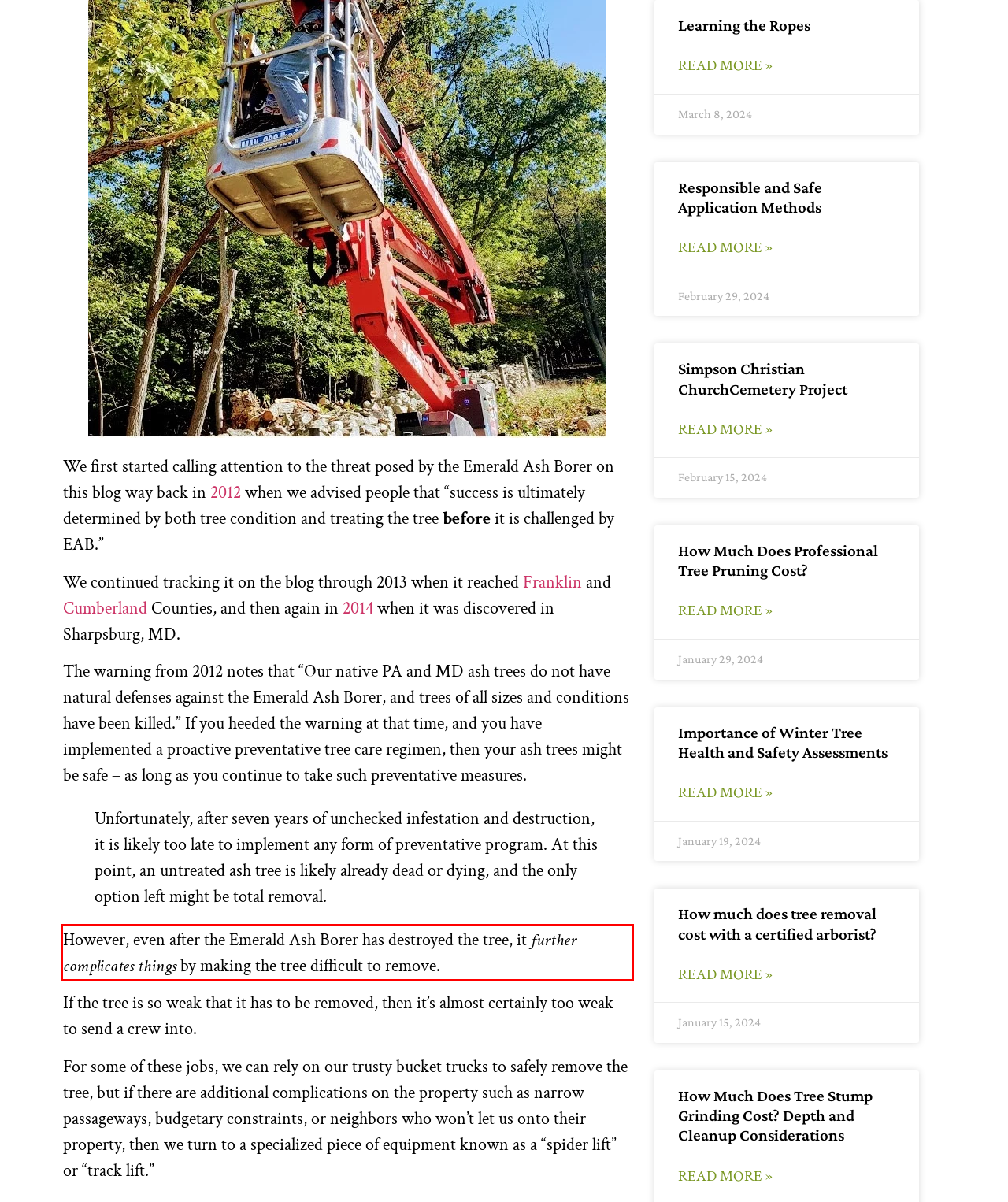Given a webpage screenshot, locate the red bounding box and extract the text content found inside it.

However, even after the Emerald Ash Borer has destroyed the tree, it further complicates things by making the tree difficult to remove.